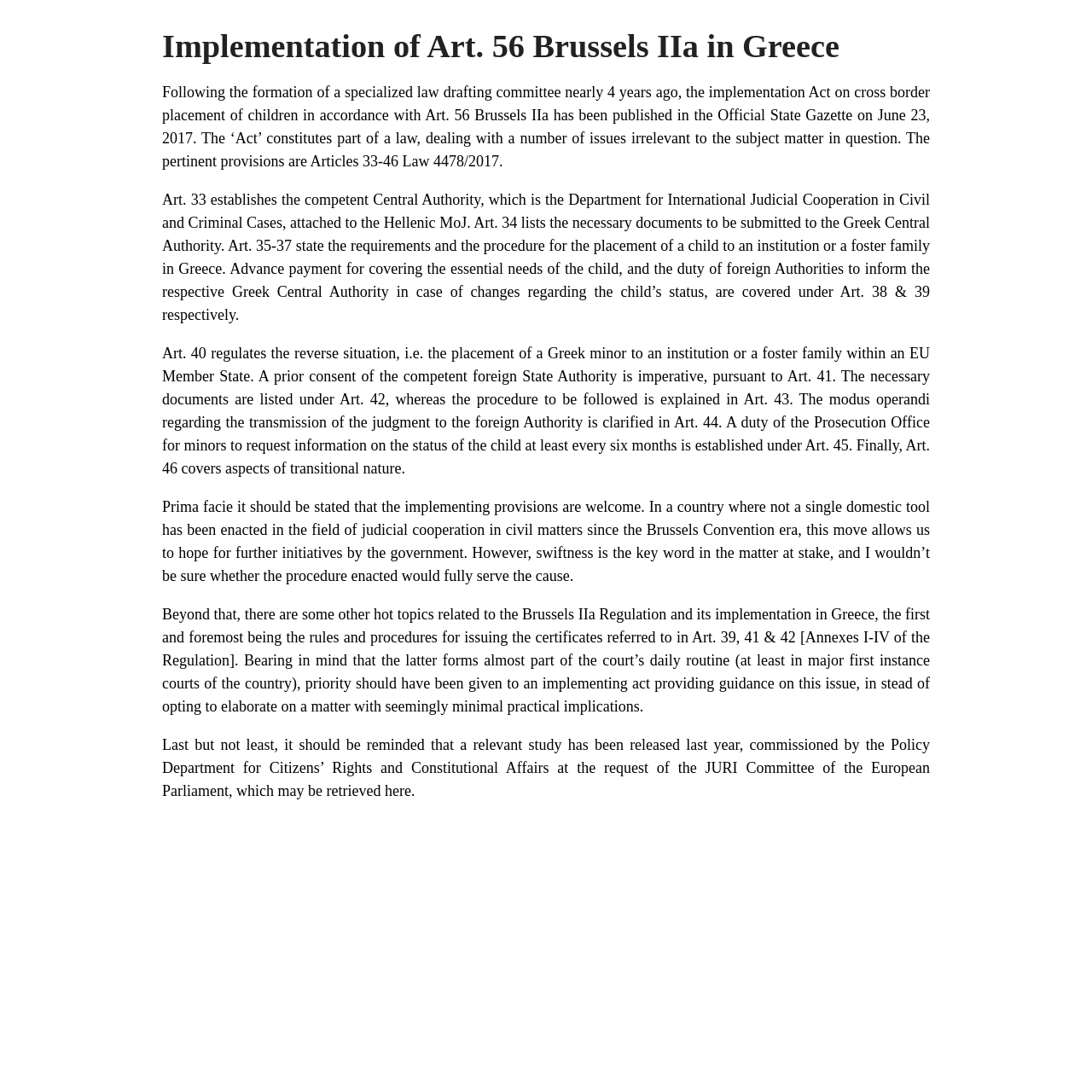Provide a thorough description of this webpage.

The webpage is about the implementation of Article 56 Brussels IIa in Greece, specifically focusing on conflict of laws. At the top, there is a heading that matches the title of the webpage. Below the heading, there are five paragraphs of text that provide detailed information about the implementation act, its provisions, and the author's opinions on the matter.

The first paragraph explains the background of the implementation act, which was published in the Official State Gazette on June 23, 2017. The second paragraph breaks down the specific articles within the act, including the establishment of the competent Central Authority, necessary documents, and procedures for the placement of a child.

The third paragraph continues to explain the articles, focusing on the reverse situation of placing a Greek minor in an EU Member State, the necessary documents, and the procedure to be followed. The fourth paragraph expresses the author's opinion on the implementing provisions, stating that while they are welcome, swiftness is key, and the procedure may not fully serve the cause.

The fifth and final paragraph discusses other hot topics related to the Brussels IIa Regulation and its implementation in Greece, including the rules and procedures for issuing certificates. There is also a link to a relevant study released last year, which can be accessed by clicking on the "here" link at the bottom of the page. Overall, the webpage provides a detailed analysis of the implementation of Article 56 Brussels IIa in Greece.